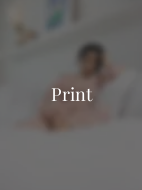Please analyze the image and give a detailed answer to the question:
What is the font style of the word 'Print'?

In the foreground, the word 'Print' is elegantly displayed in a classic font, suggesting a focus on printed media or services.